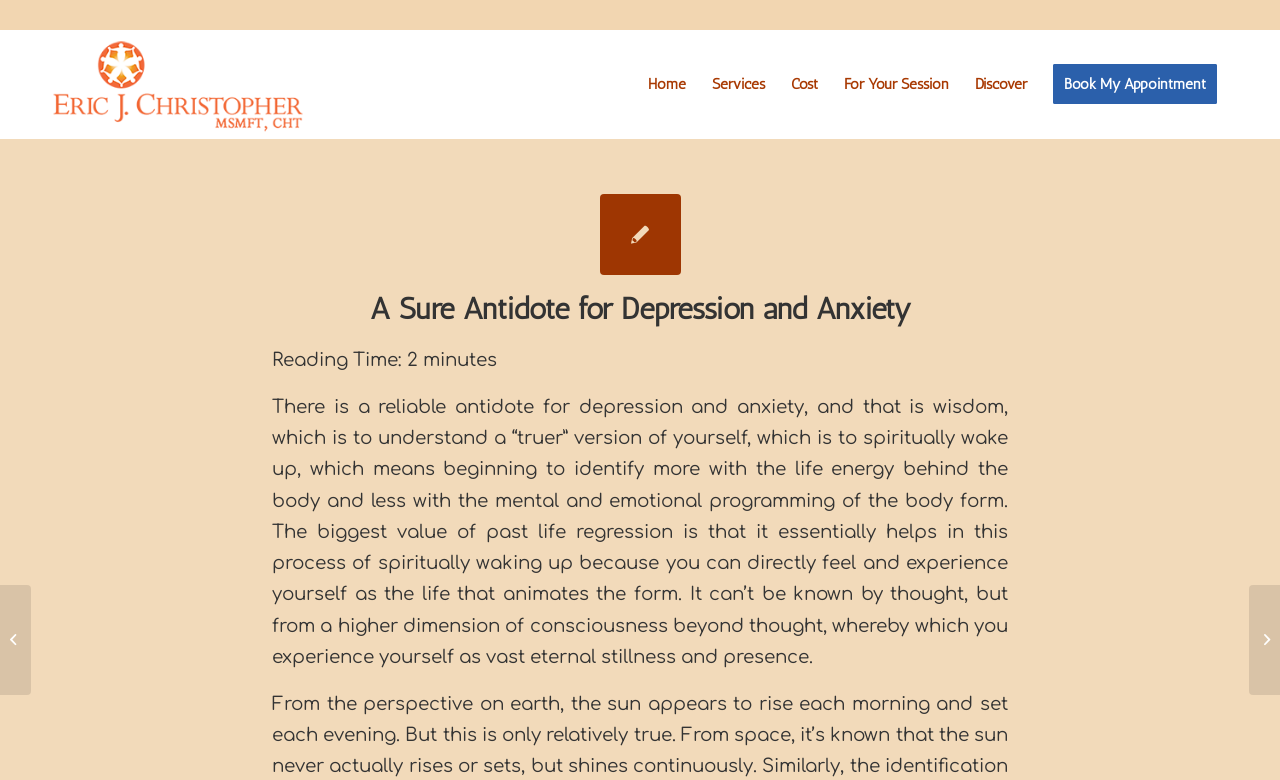Find the main header of the webpage and produce its text content.

A Sure Antidote for Depression and Anxiety